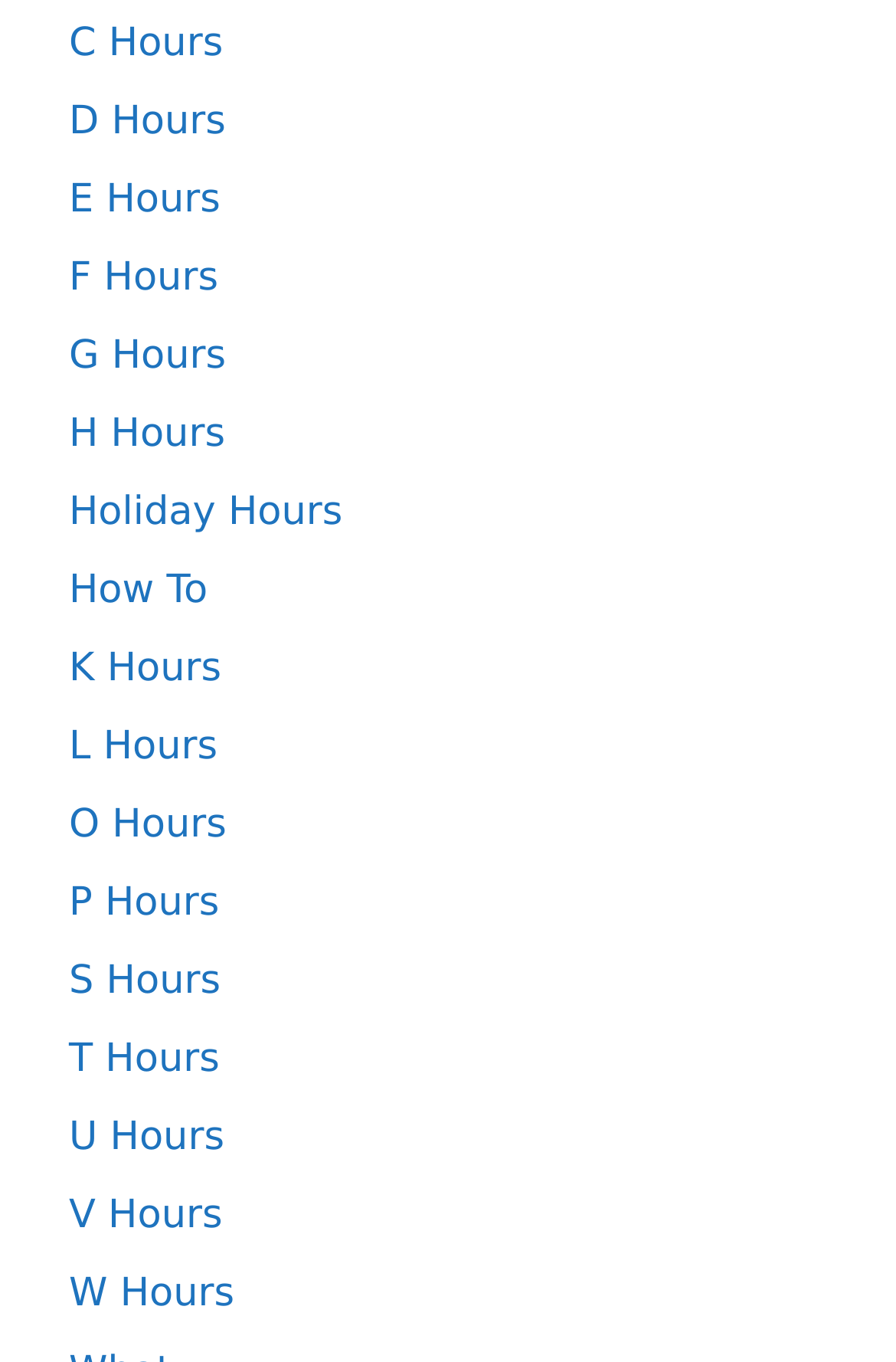What is the first link on the webpage?
Using the information from the image, give a concise answer in one word or a short phrase.

C Hours